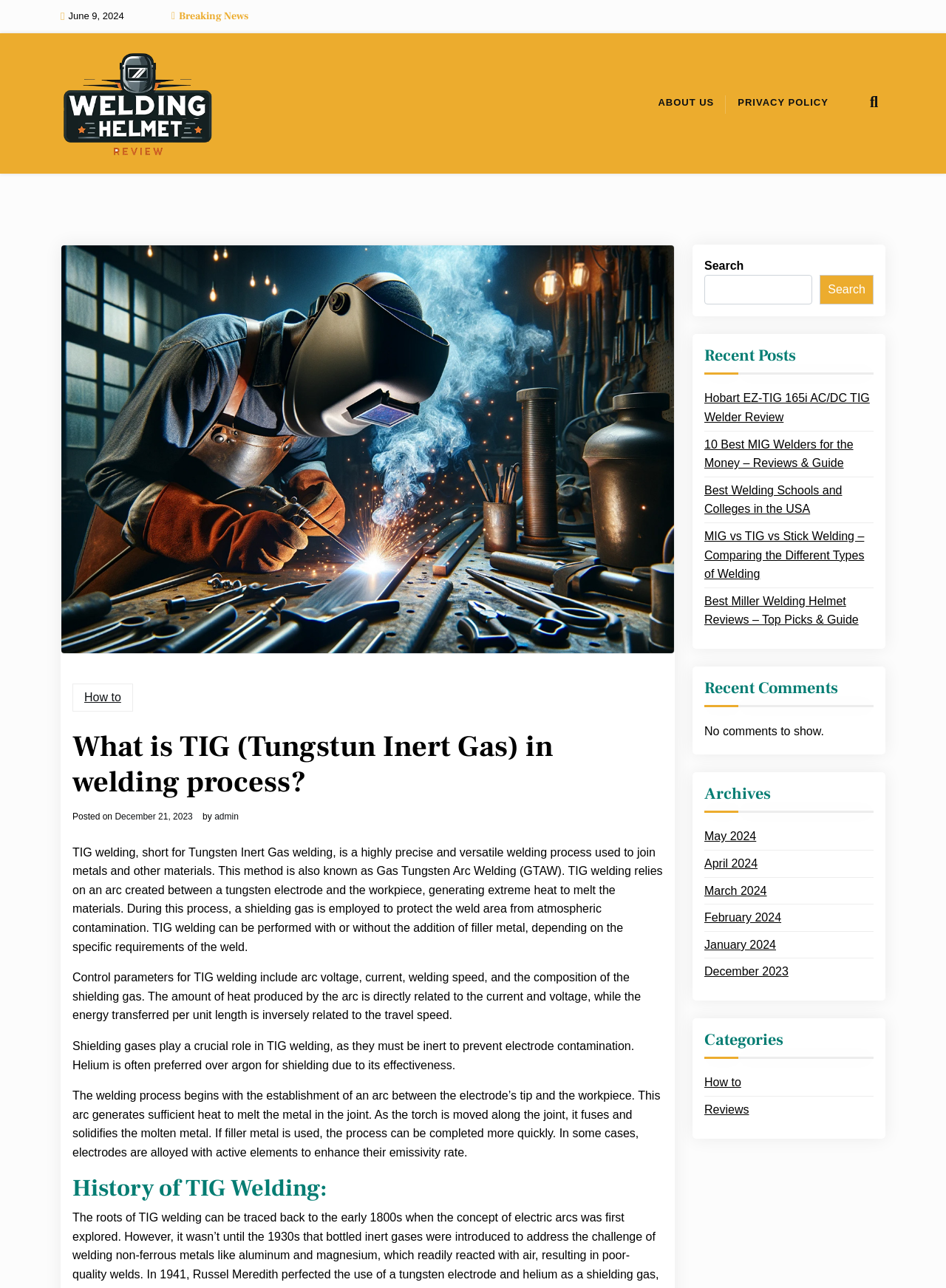What is the date of the article?
Refer to the image and provide a concise answer in one word or phrase.

December 21, 2023